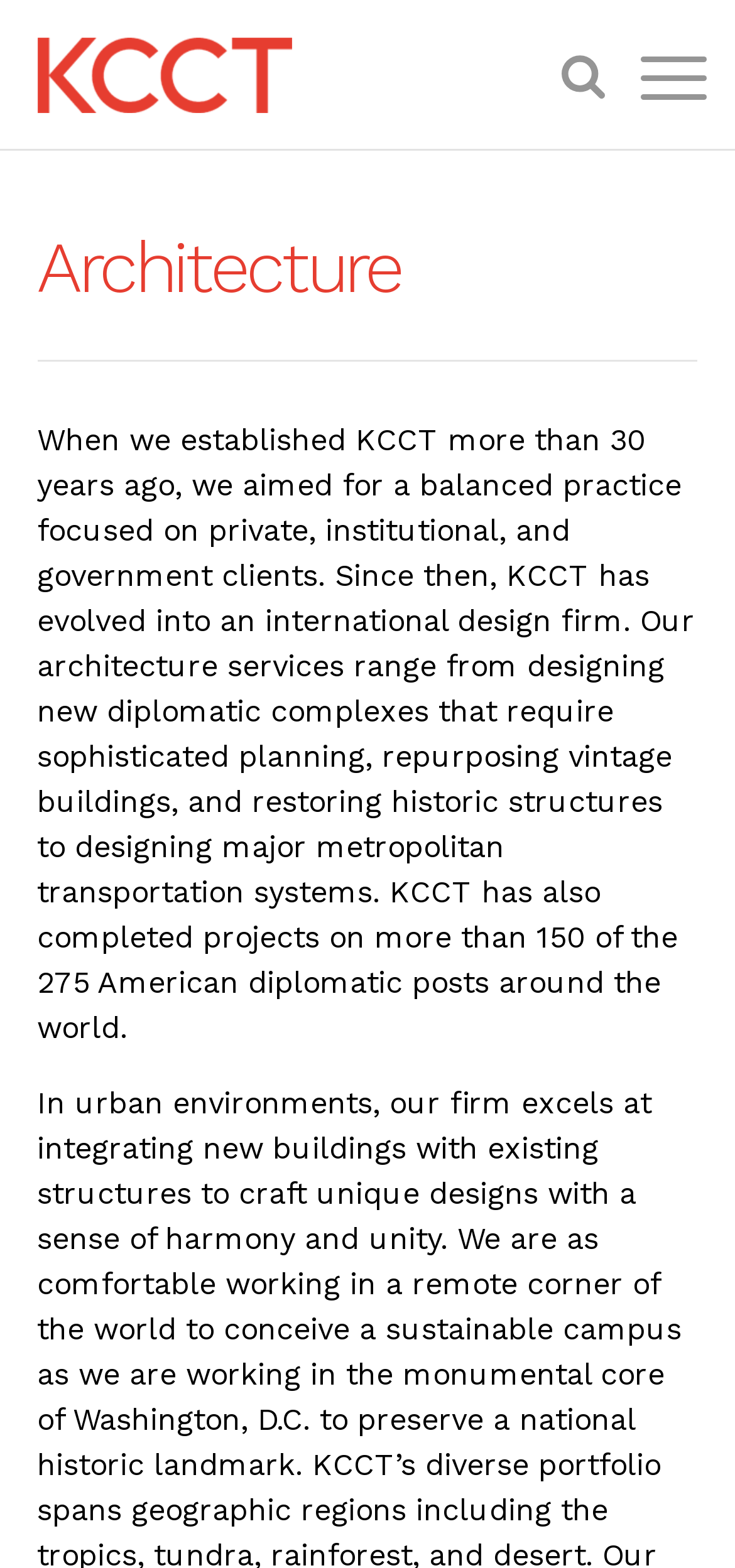What type of clients does KCCT aim to balance its practice on?
Based on the content of the image, thoroughly explain and answer the question.

According to the StaticText element, when KCCT was established, it aimed to balance its practice on private, institutional, and government clients.